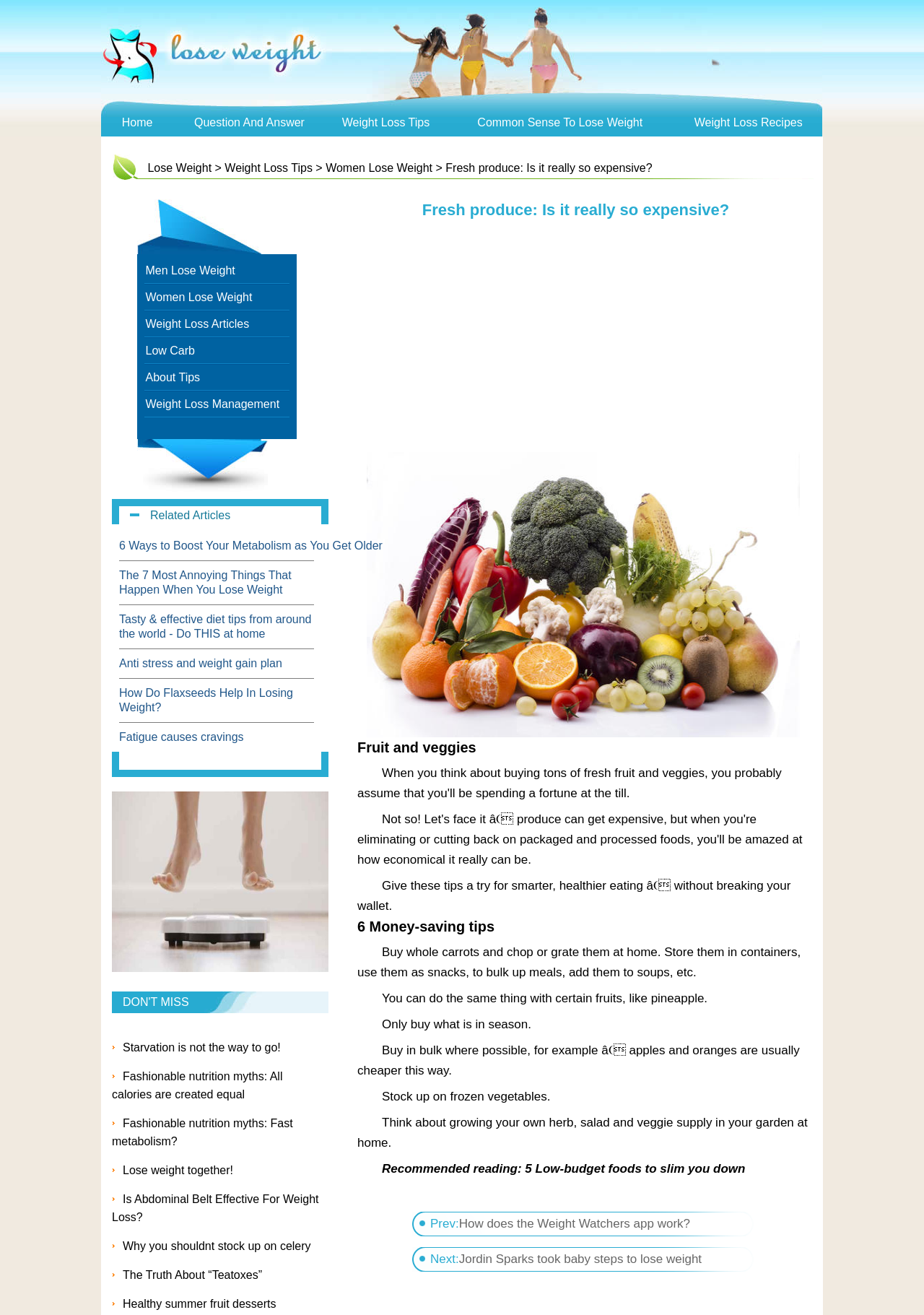How many related articles are listed at the bottom of the webpage?
Look at the image and answer with only one word or phrase.

9